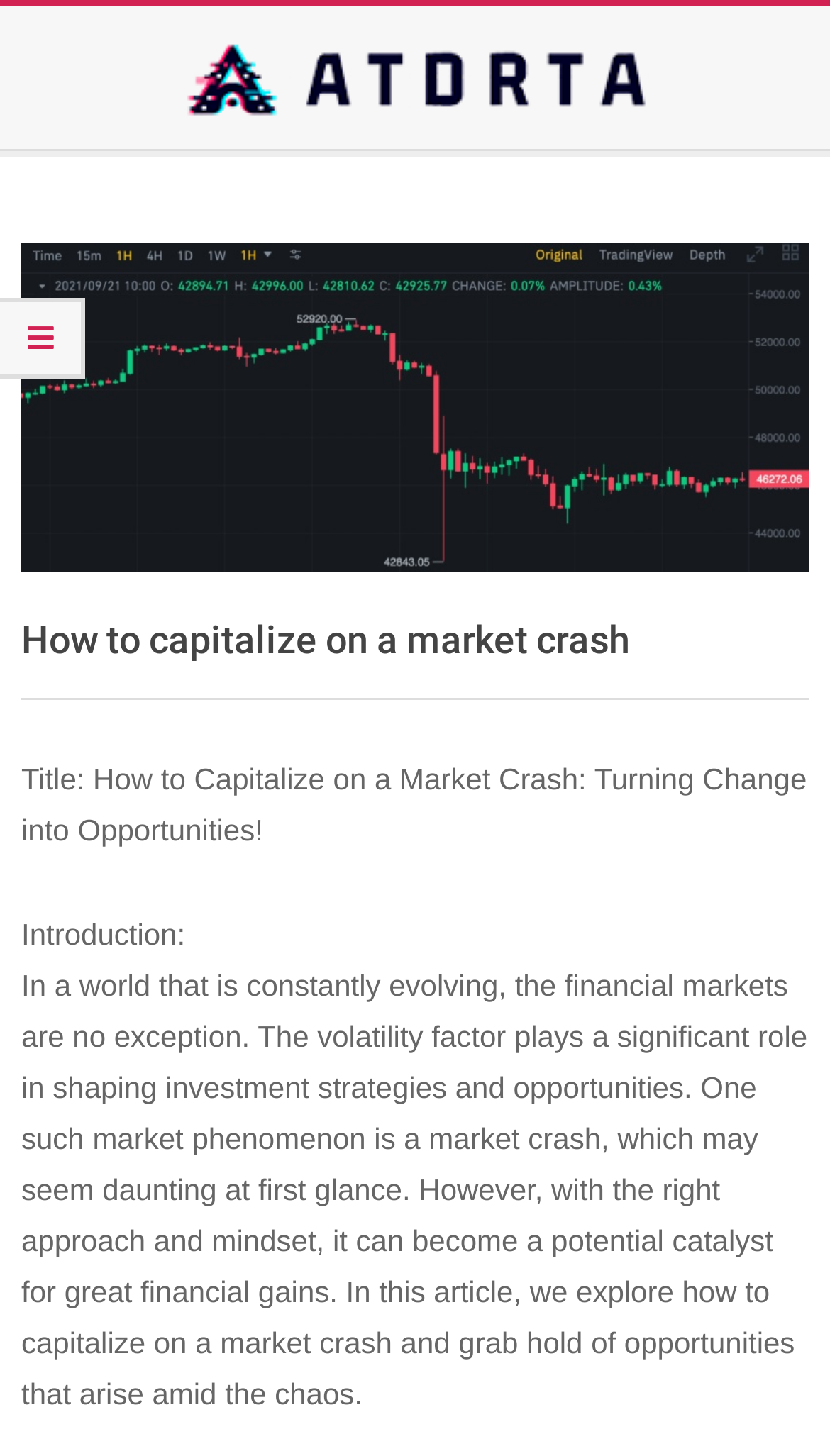Predict the bounding box coordinates for the UI element described as: "editors". The coordinates should be four float numbers between 0 and 1, presented as [left, top, right, bottom].

None